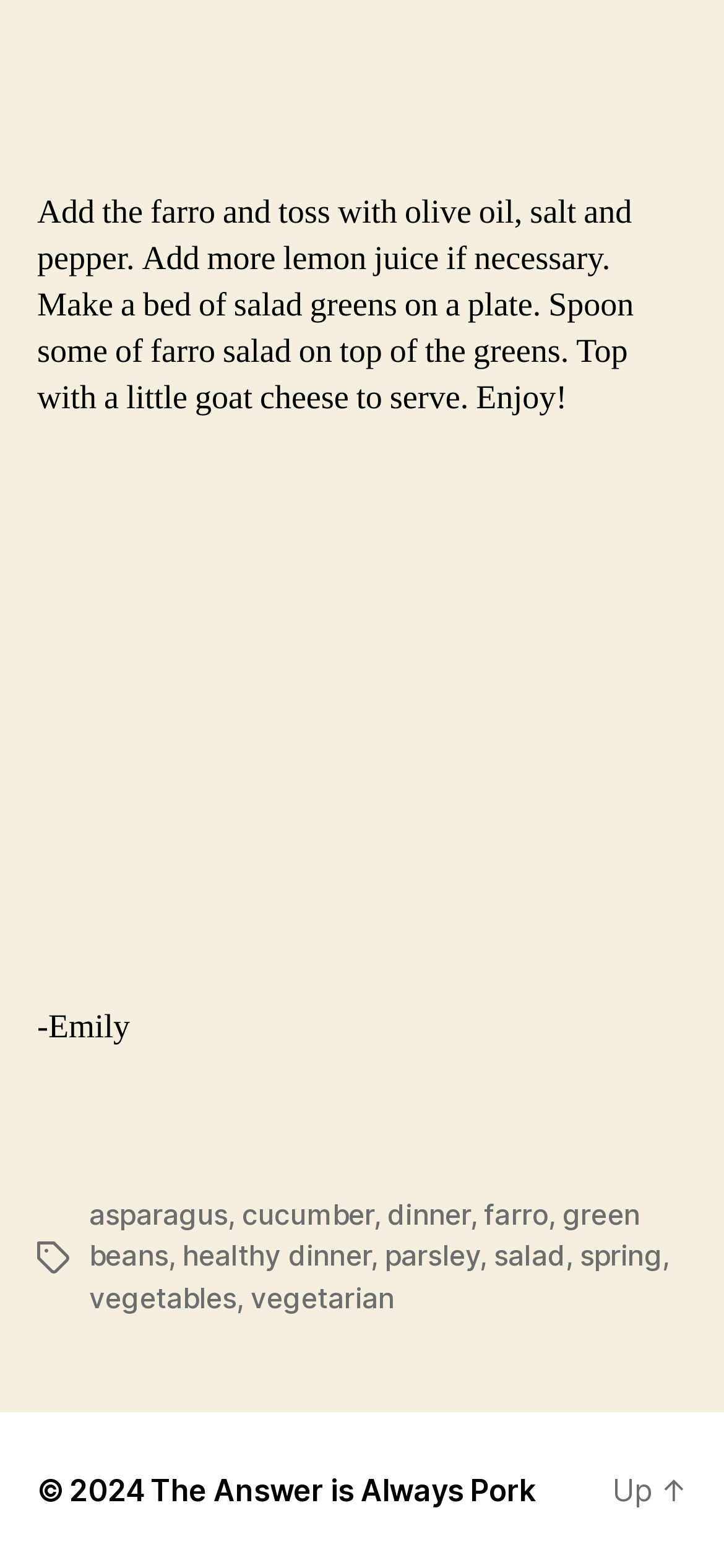Identify the bounding box coordinates of the section that should be clicked to achieve the task described: "View the tags of the recipe".

[0.049, 0.791, 0.138, 0.814]